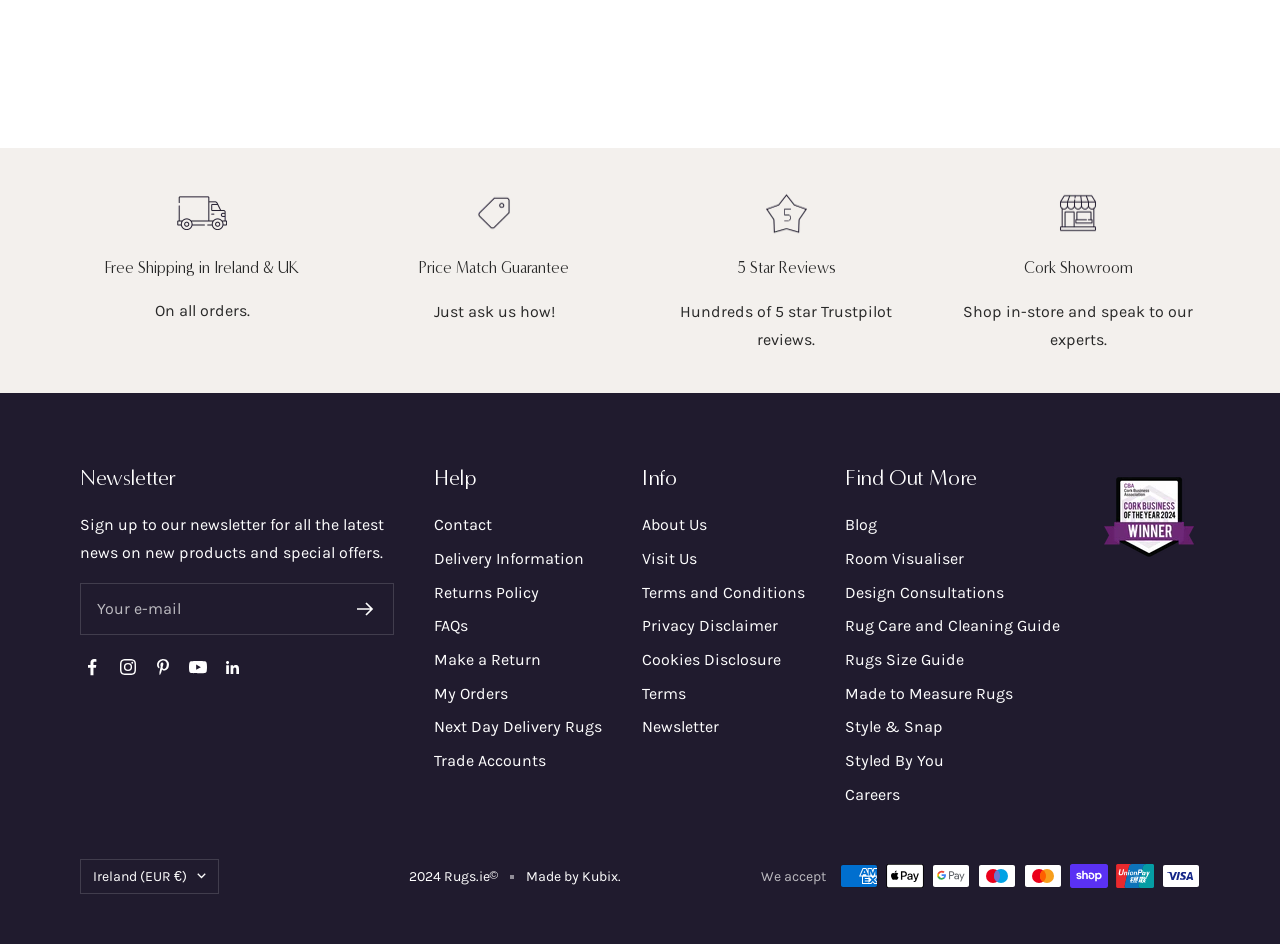Please indicate the bounding box coordinates for the clickable area to complete the following task: "Read the blog". The coordinates should be specified as four float numbers between 0 and 1, i.e., [left, top, right, bottom].

[0.66, 0.541, 0.685, 0.571]